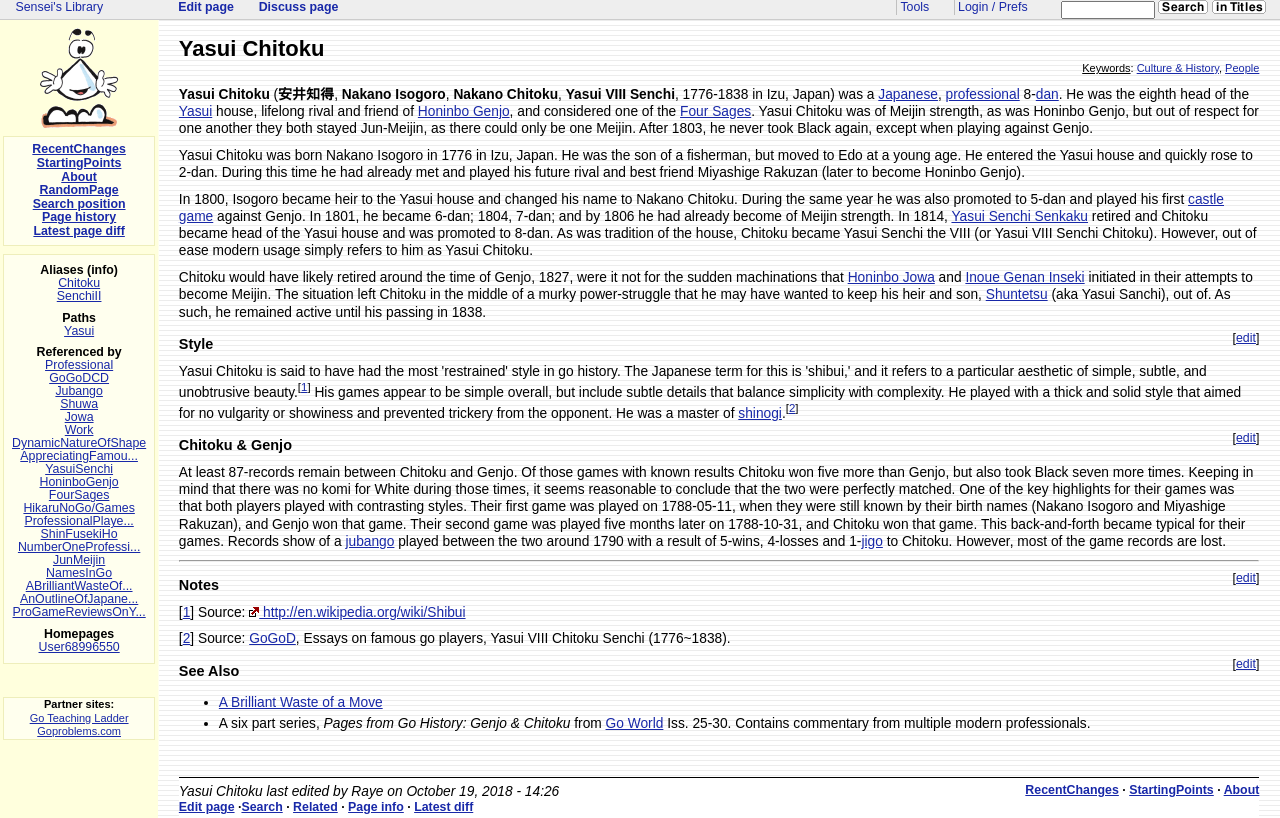Highlight the bounding box coordinates of the element you need to click to perform the following instruction: "view the notes section."

[0.14, 0.704, 0.984, 0.726]